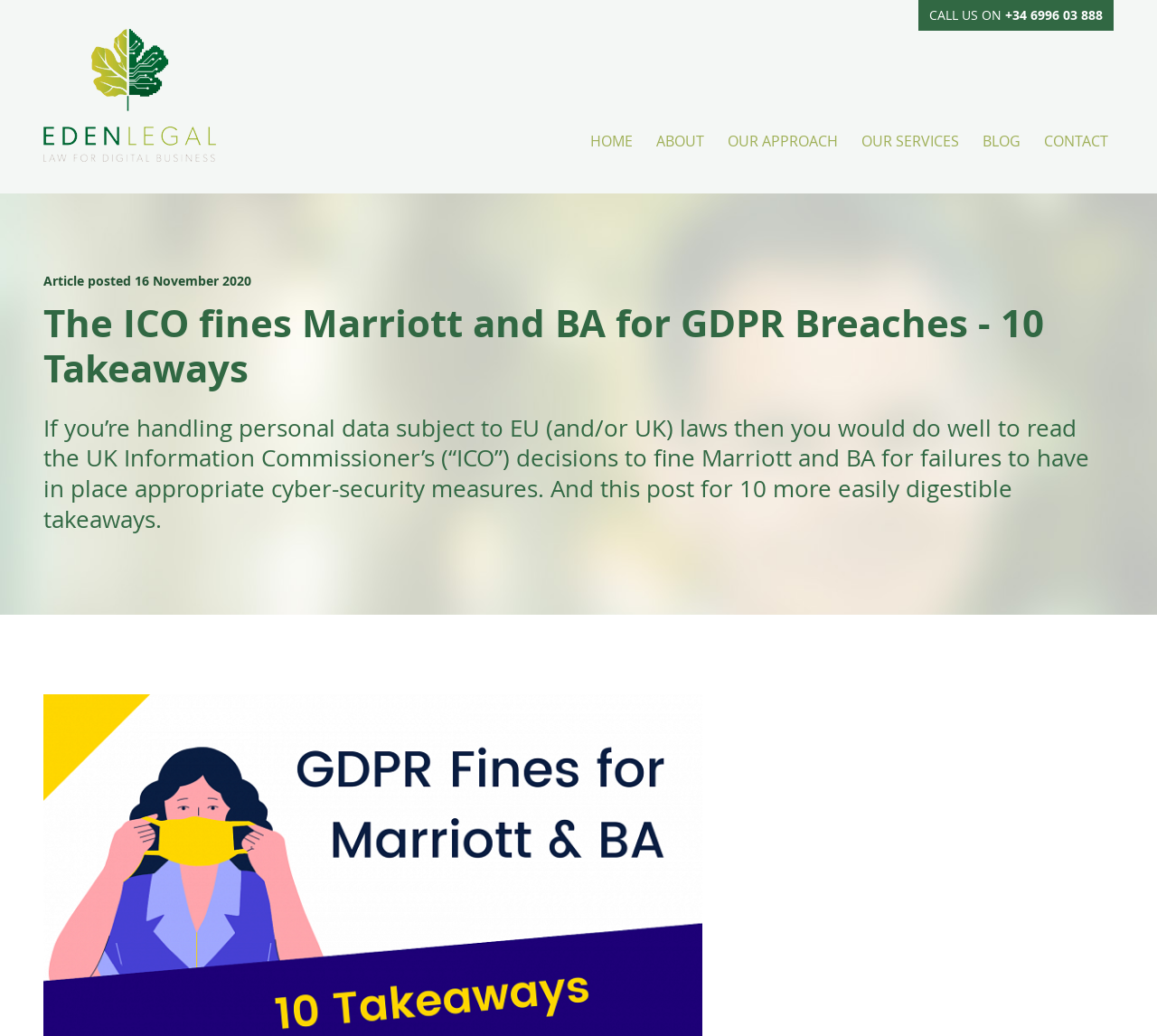Locate the bounding box coordinates for the element described below: "Home". The coordinates must be four float values between 0 and 1, formatted as [left, top, right, bottom].

[0.505, 0.115, 0.552, 0.158]